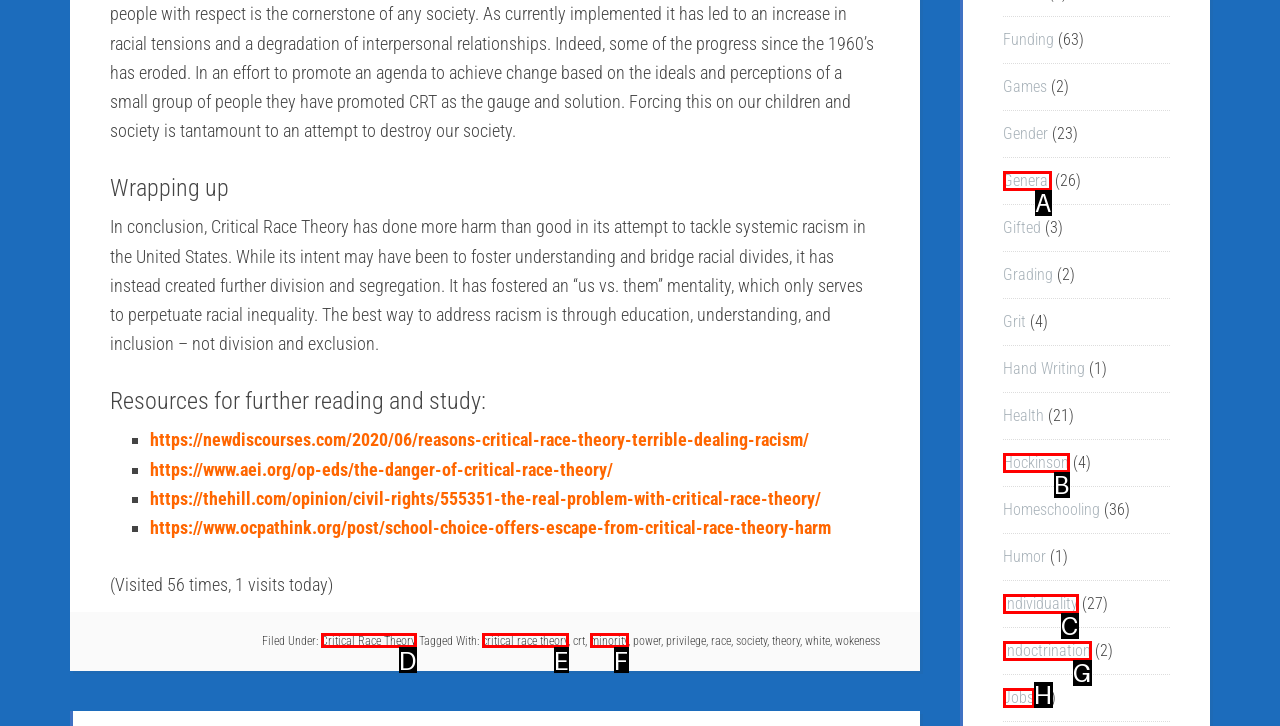Select the option that aligns with the description: critical race theory
Respond with the letter of the correct choice from the given options.

E